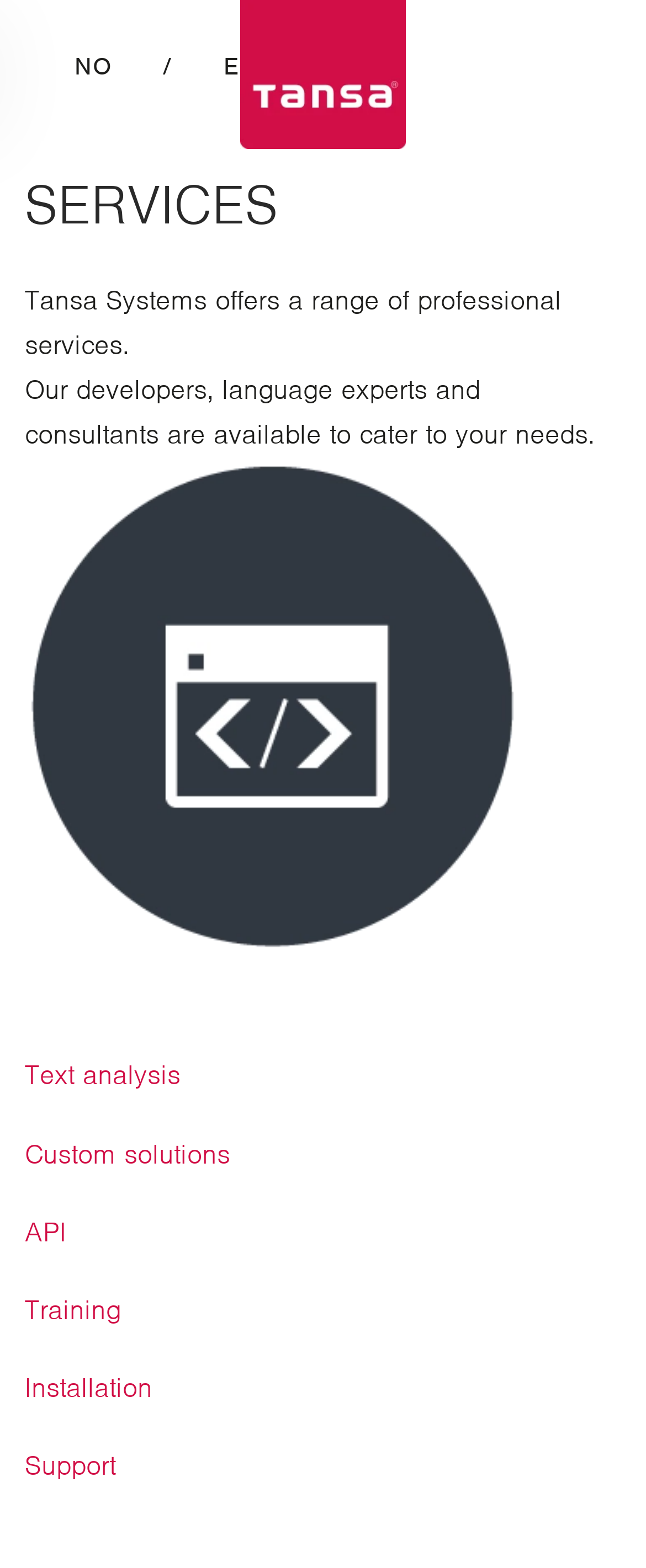What is the purpose of the developers, language experts, and consultants?
Please answer the question with a detailed response using the information from the screenshot.

According to the introductory text, the developers, language experts, and consultants are available to cater to your needs.